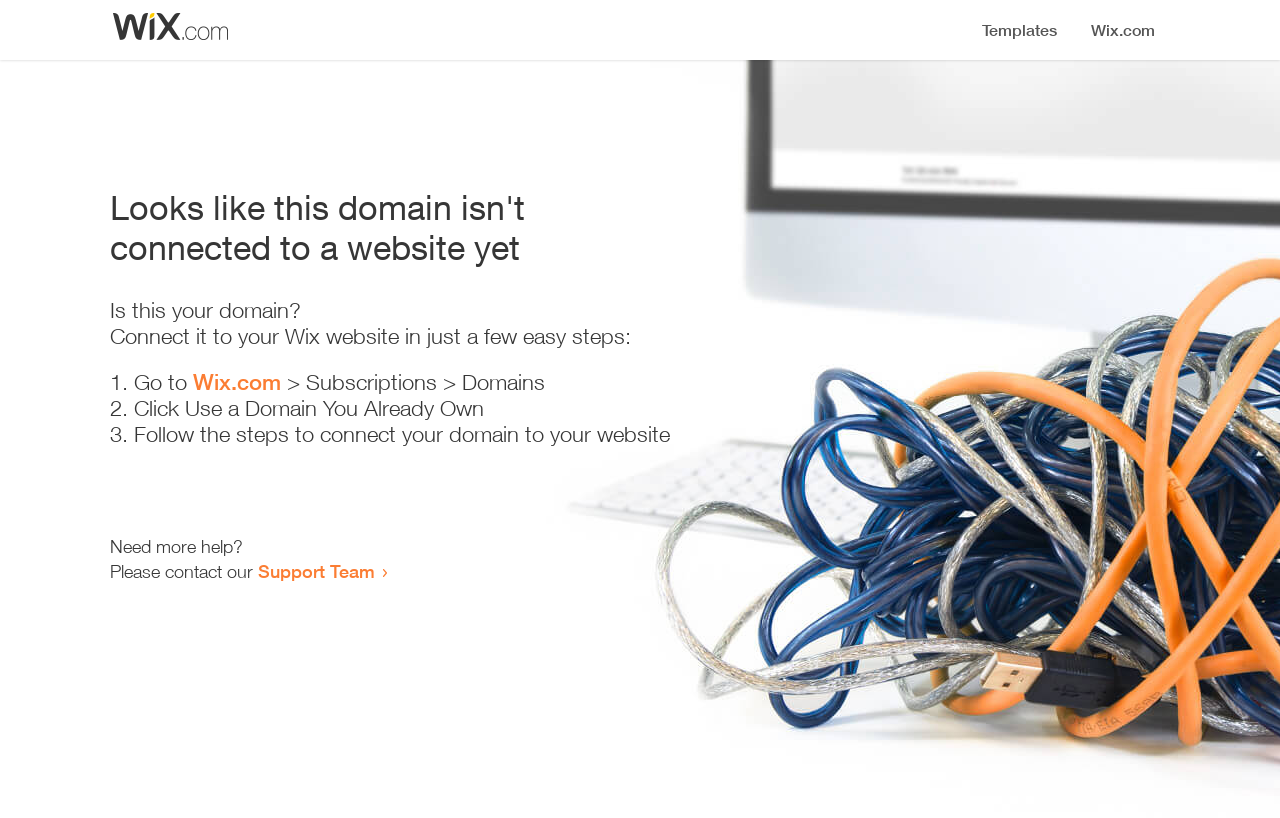Given the element description: "Support Team", predict the bounding box coordinates of this UI element. The coordinates must be four float numbers between 0 and 1, given as [left, top, right, bottom].

[0.202, 0.685, 0.293, 0.711]